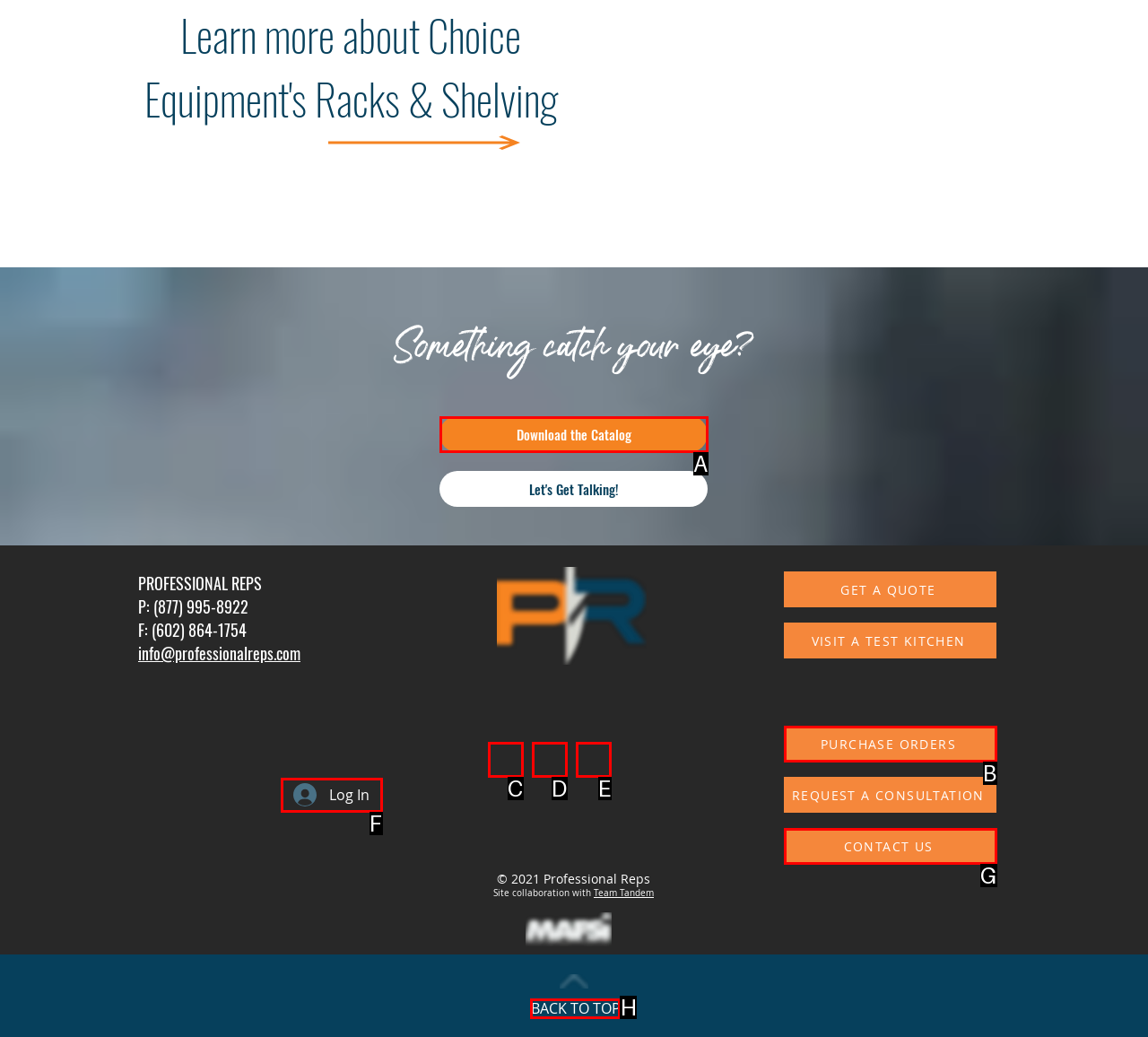From the given choices, identify the element that matches: aria-label="Facebook"
Answer with the letter of the selected option.

C